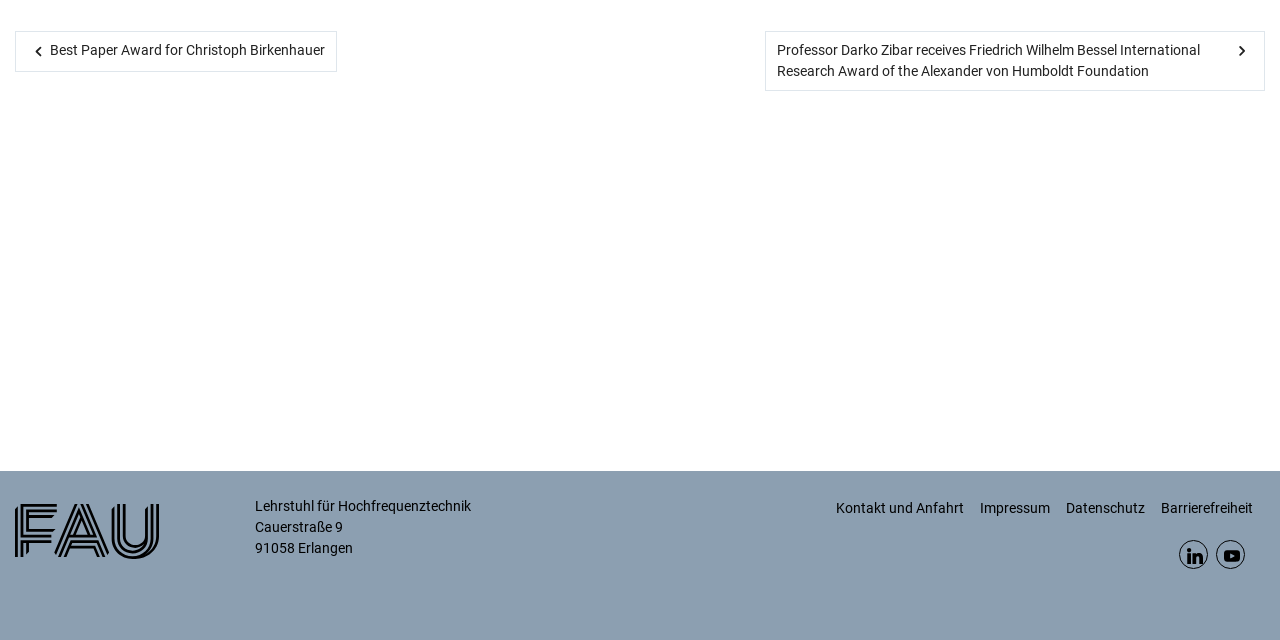Predict the bounding box coordinates of the UI element that matches this description: "Datenschutz". The coordinates should be in the format [left, top, right, bottom] with each value between 0 and 1.

[0.833, 0.763, 0.904, 0.825]